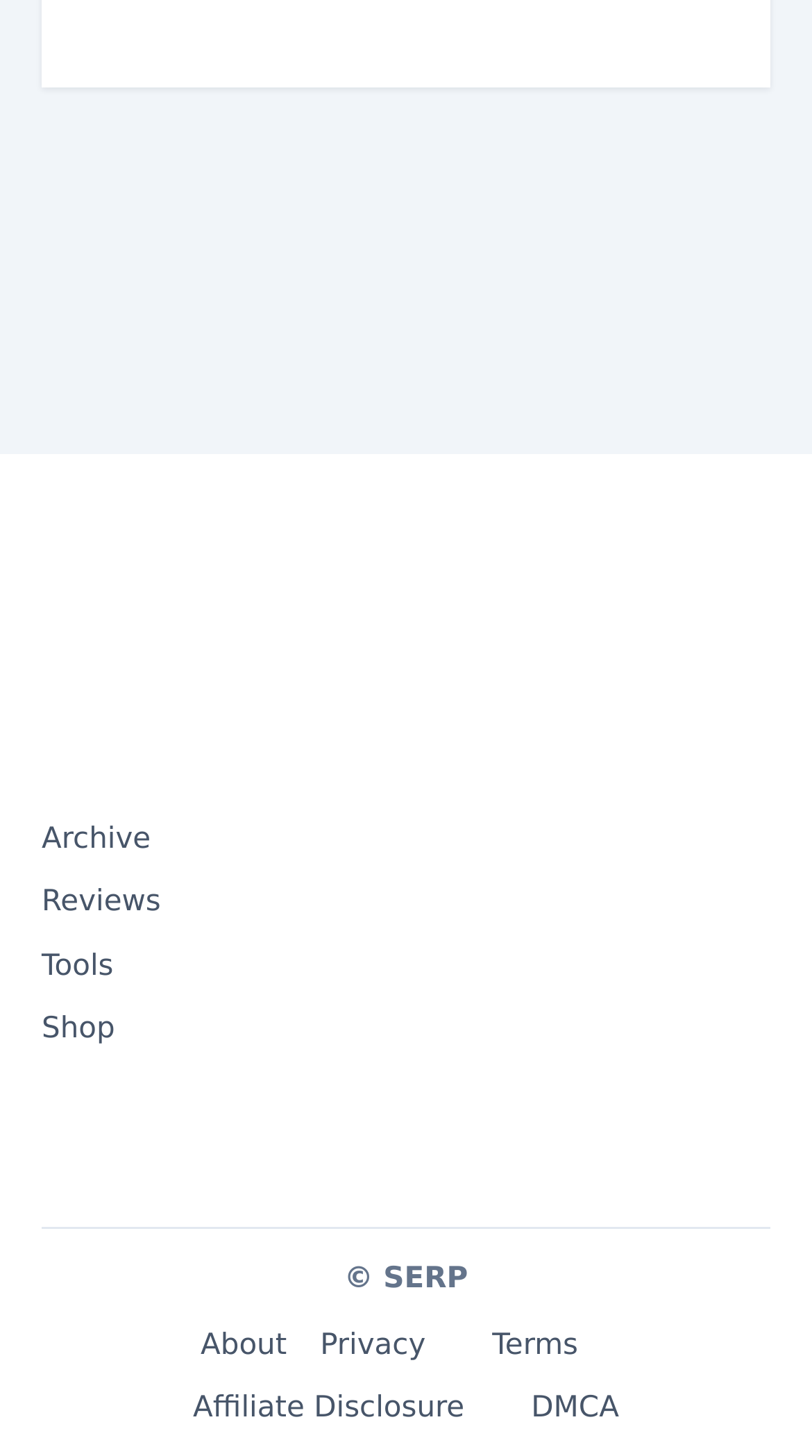Please identify the bounding box coordinates of the clickable area that will allow you to execute the instruction: "View Tools".

[0.051, 0.642, 0.469, 0.685]